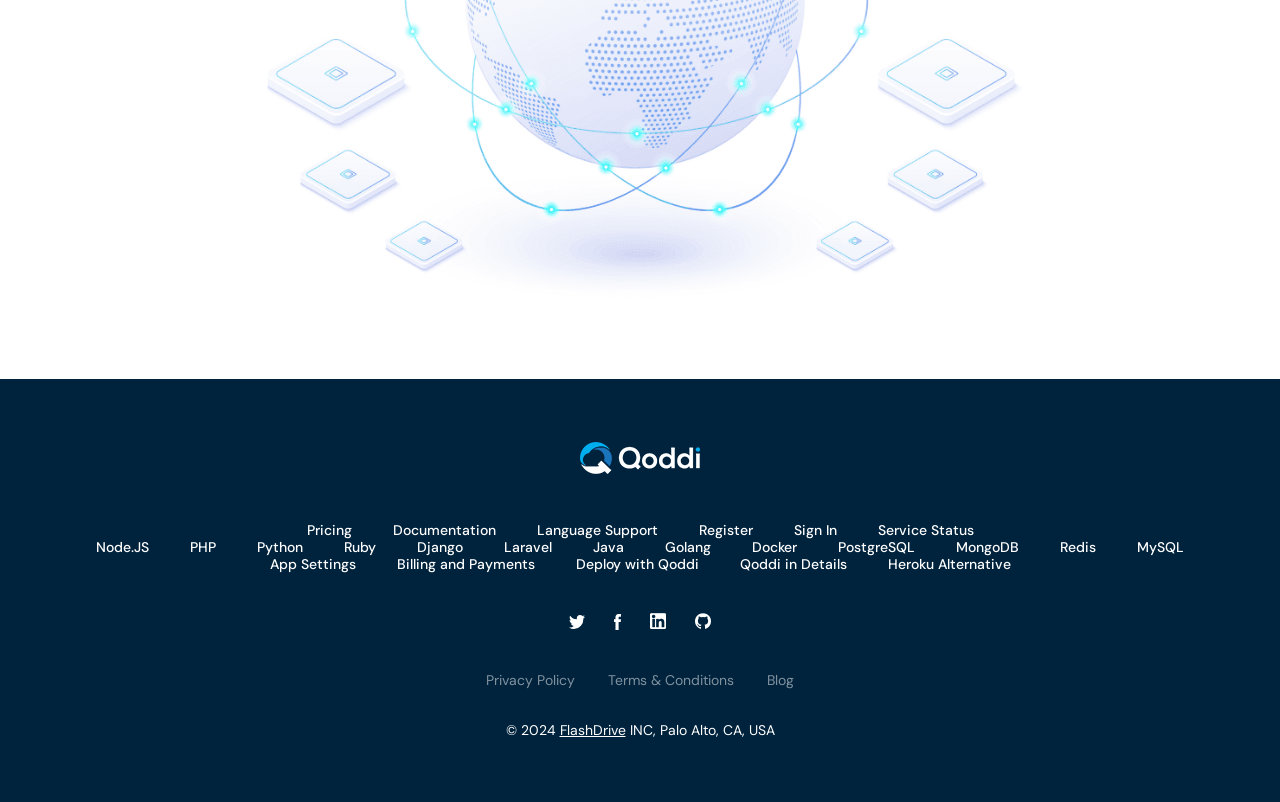Bounding box coordinates are to be given in the format (top-left x, top-left y, bottom-right x, bottom-right y). All values must be floating point numbers between 0 and 1. Provide the bounding box coordinate for the UI element described as: Blog

[0.599, 0.837, 0.62, 0.86]